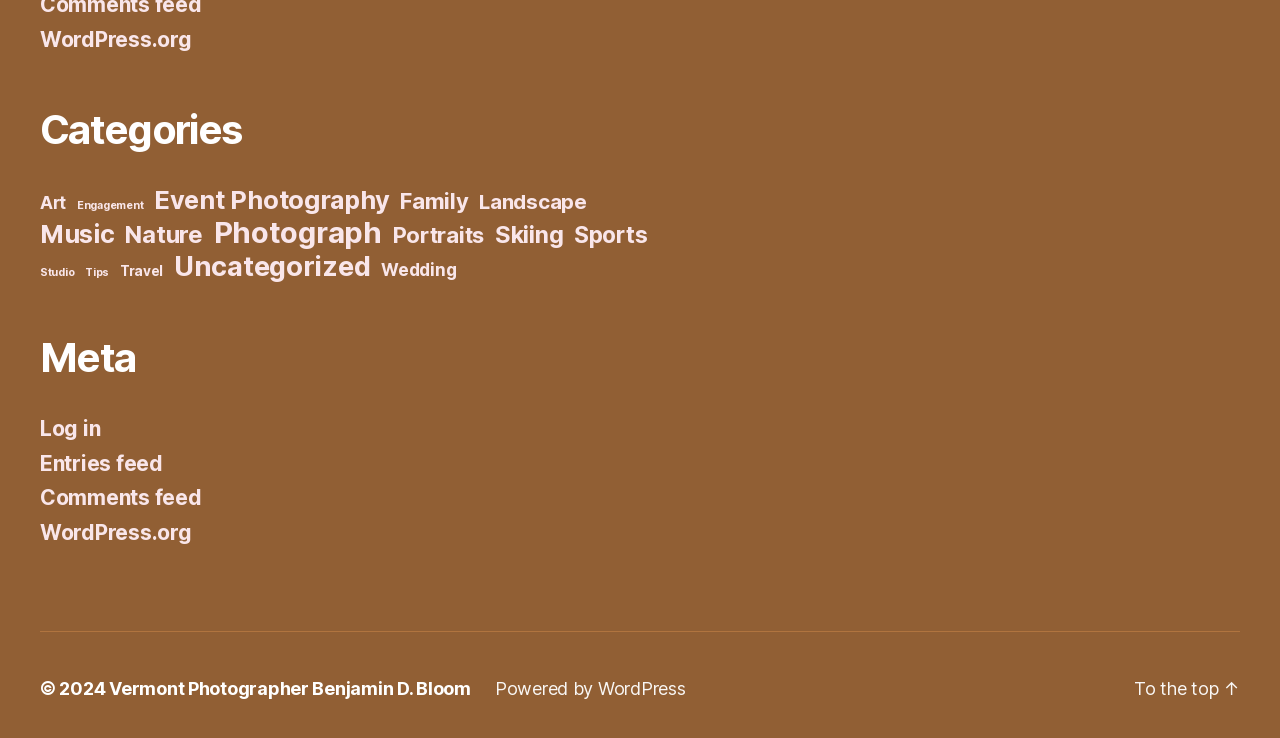Please identify the bounding box coordinates of the clickable area that will fulfill the following instruction: "View Art category". The coordinates should be in the format of four float numbers between 0 and 1, i.e., [left, top, right, bottom].

[0.031, 0.261, 0.052, 0.289]